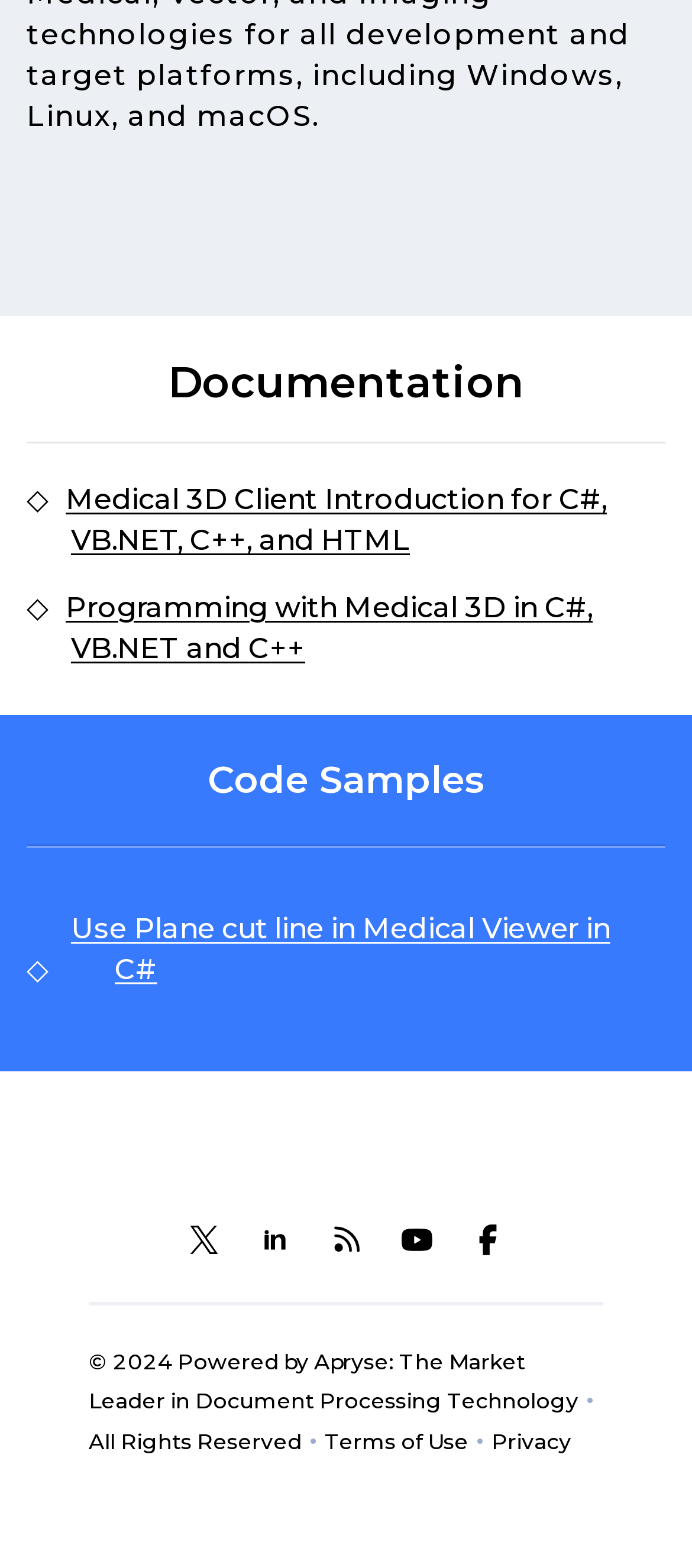From the given element description: "Privacy", find the bounding box for the UI element. Provide the coordinates as four float numbers between 0 and 1, in the order [left, top, right, bottom].

[0.71, 0.911, 0.826, 0.928]